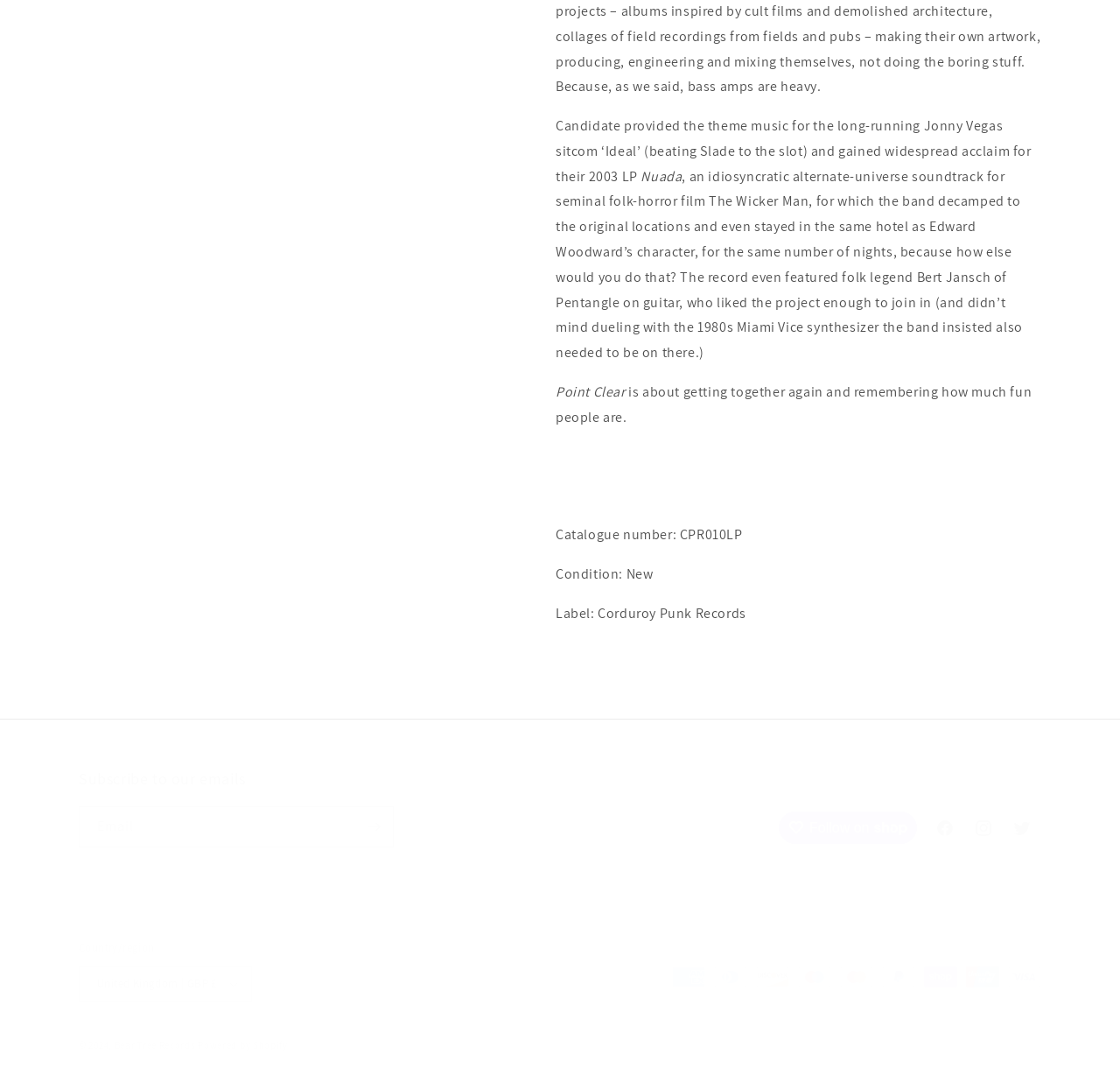Pinpoint the bounding box coordinates of the area that must be clicked to complete this instruction: "View Bear Tree Records".

[0.102, 0.973, 0.175, 0.984]